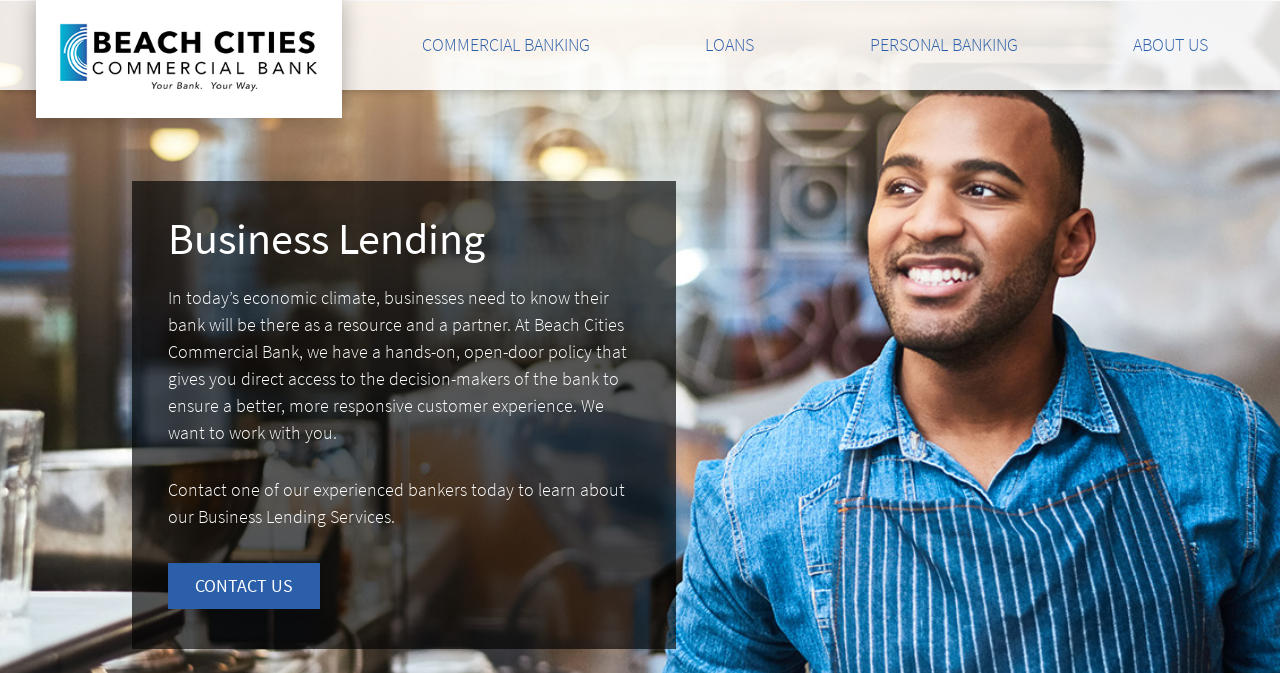What is the focus of the bank's business lending services?
Give a detailed explanation using the information visible in the image.

The webpage states that the bank has a 'hands-on, open-door policy' that gives customers 'direct access to the decision-makers of the bank' to ensure a better, more responsive customer experience, indicating that the focus of their business lending services is on providing a positive customer experience.